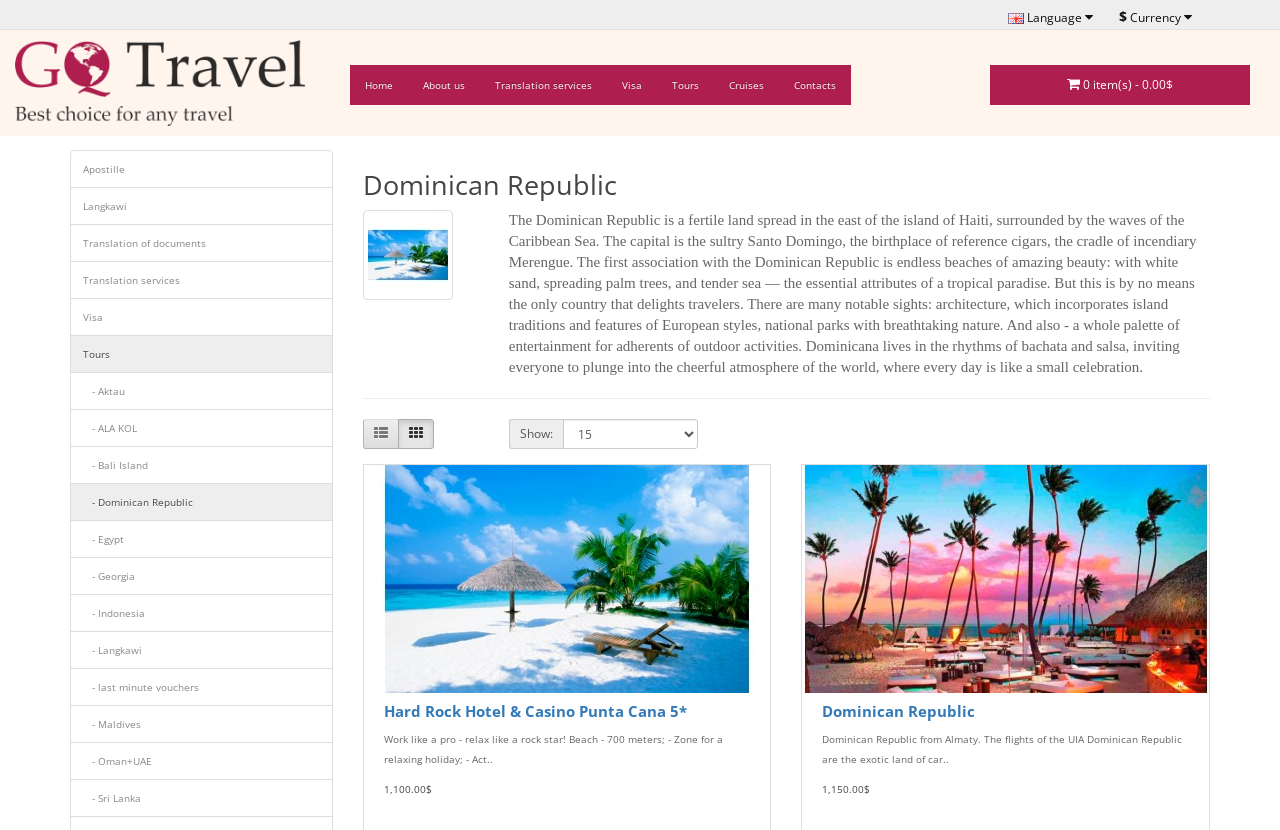Please locate the bounding box coordinates for the element that should be clicked to achieve the following instruction: "Explore 'Translation services'". Ensure the coordinates are given as four float numbers between 0 and 1, i.e., [left, top, right, bottom].

[0.375, 0.078, 0.474, 0.127]